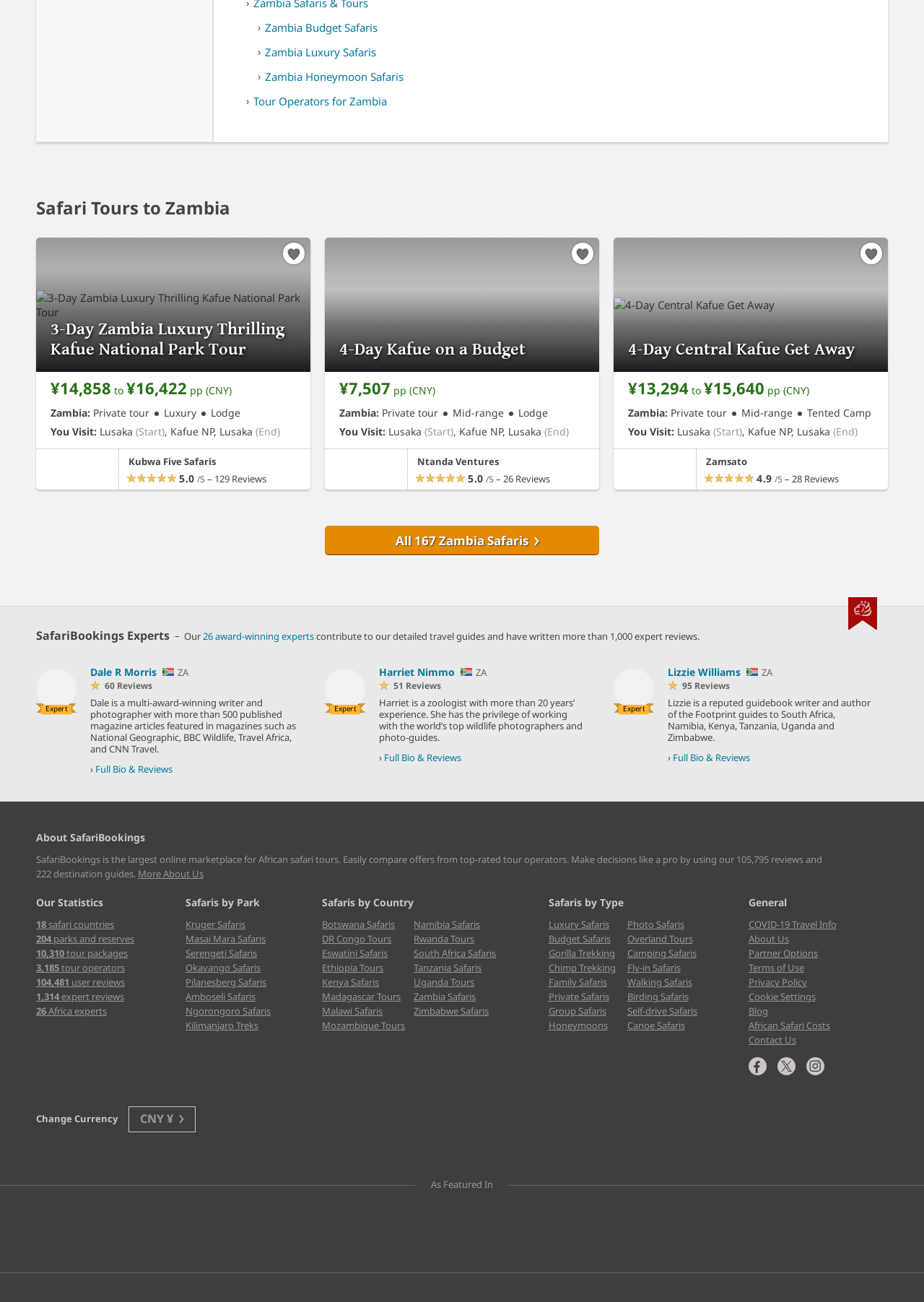How many experts are listed on the webpage?
Examine the image closely and answer the question with as much detail as possible.

The webpage lists three experts: Dale R Morris, Harriet Nimmo, and Lizzie Williams. Each expert has a profile with their bio, reviews, and other information.